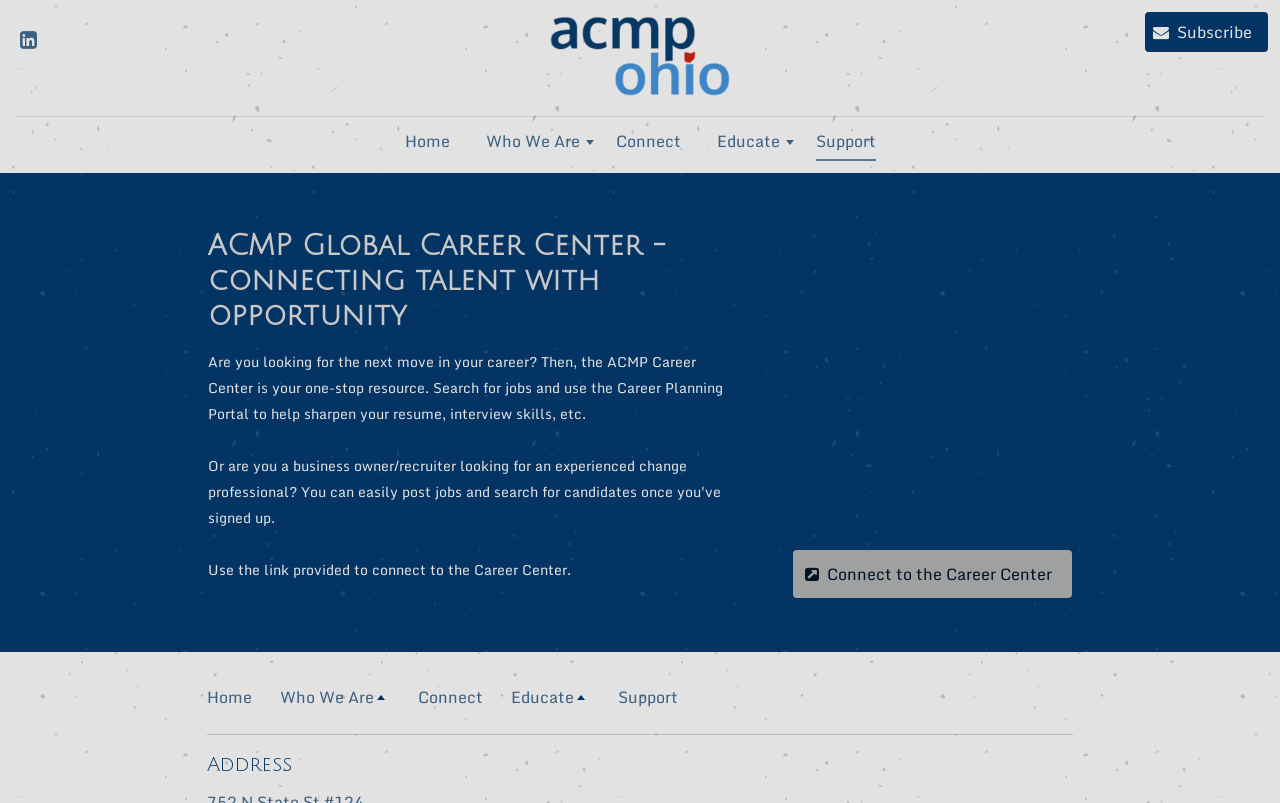Predict the bounding box of the UI element based on this description: "Support".

[0.625, 0.151, 0.696, 0.2]